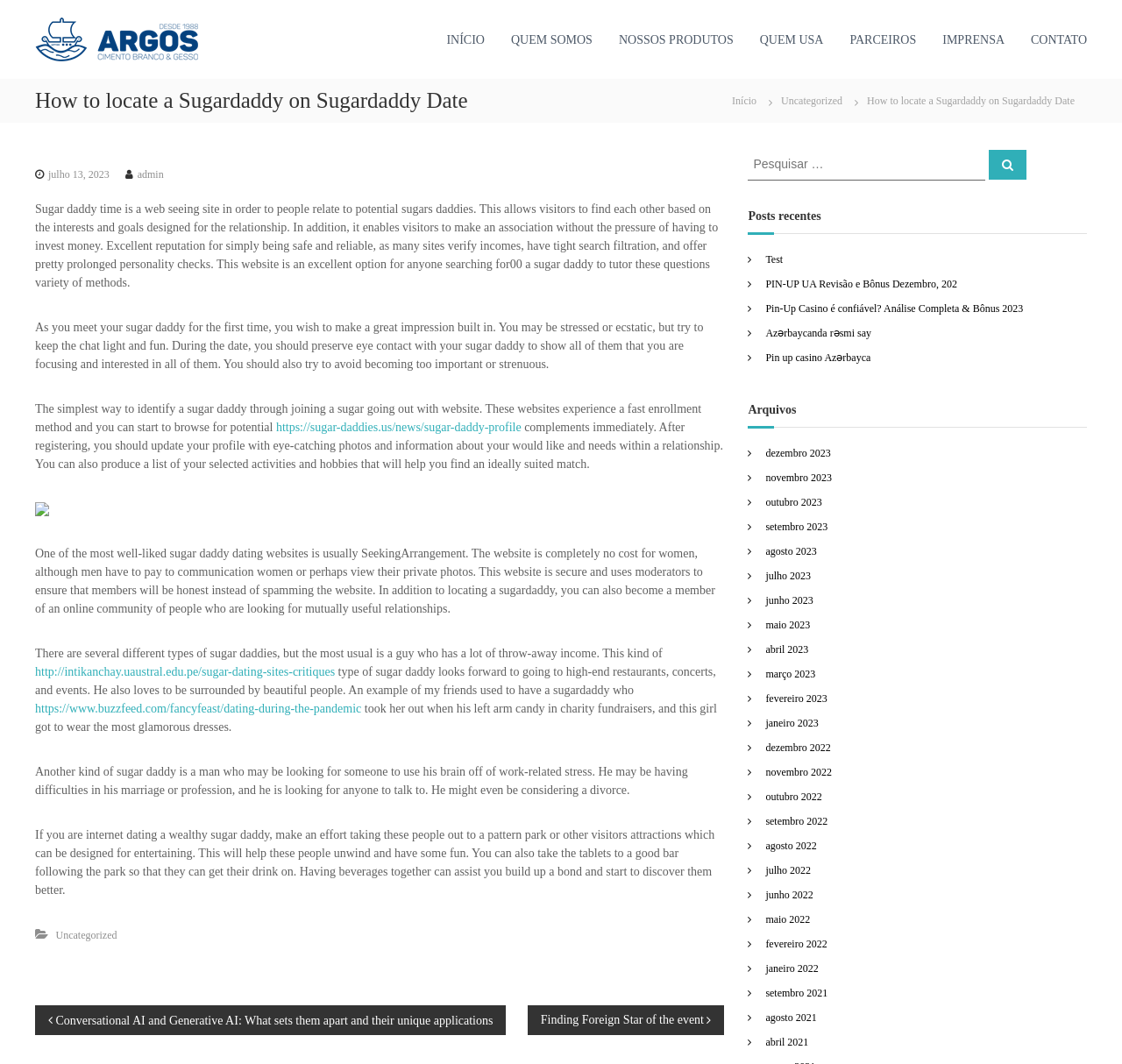Please determine the bounding box coordinates of the section I need to click to accomplish this instruction: "Read the article about Chinese nuclear disaster".

None